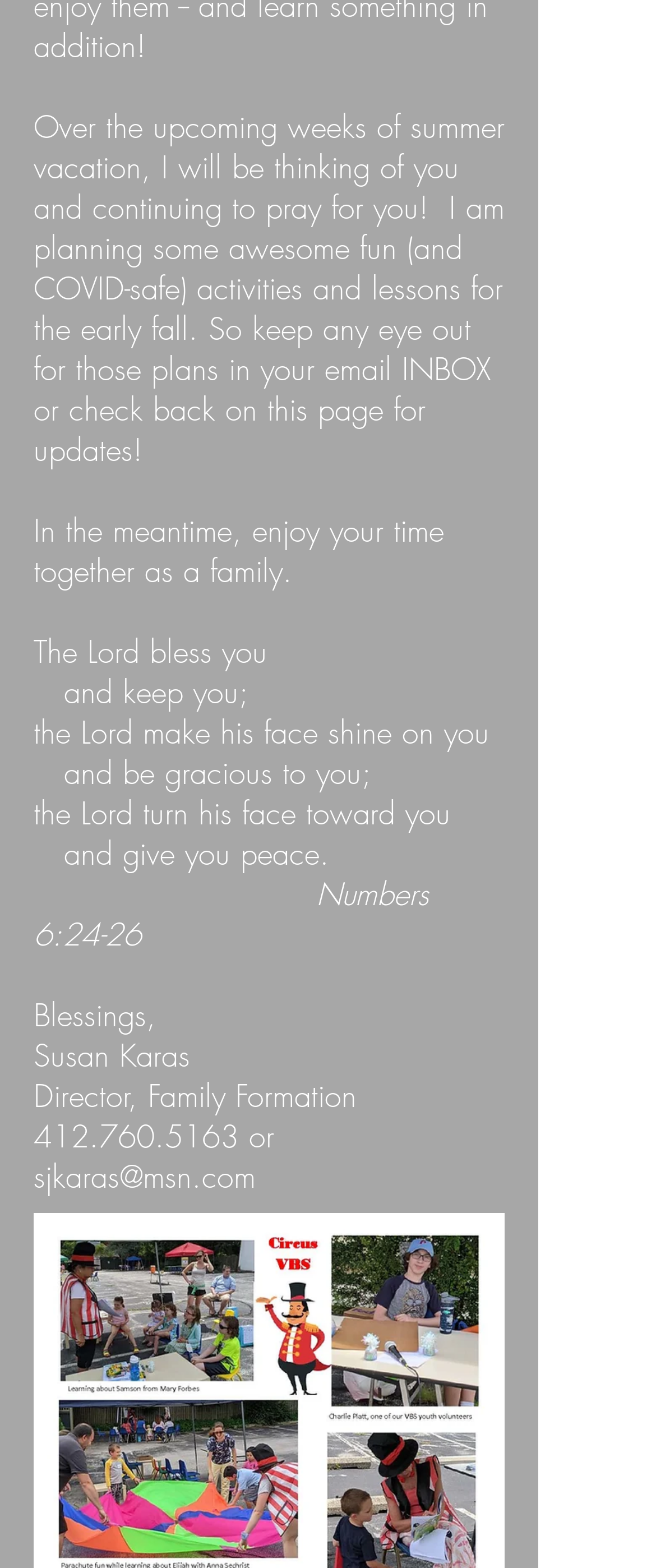What is the tone of the message?
Can you provide a detailed and comprehensive answer to the question?

The tone of the message is one of blessing and prayer, as it says 'I will be thinking of you and continuing to pray for you' and ends with a biblical blessing.